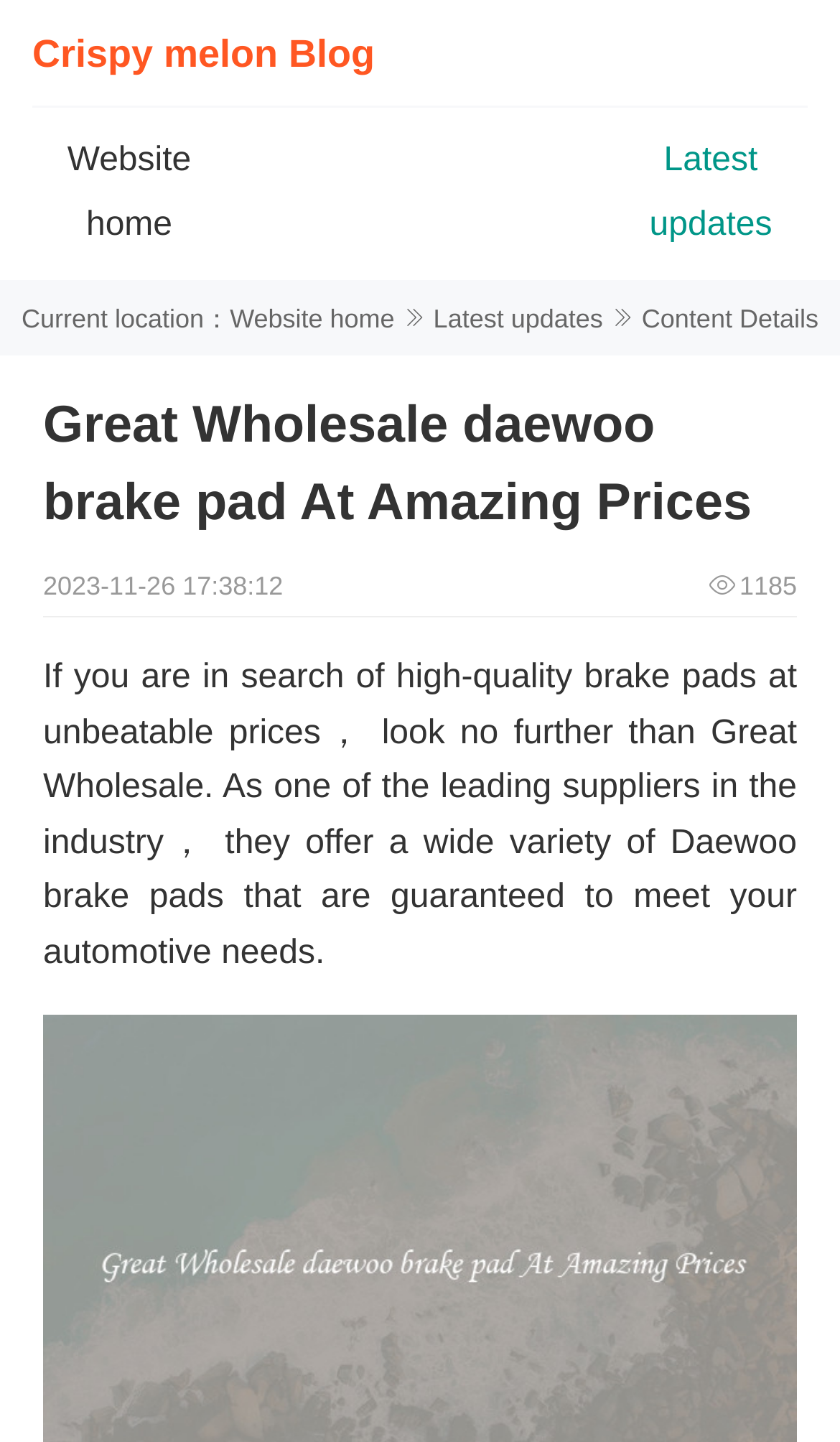Refer to the screenshot and answer the following question in detail:
What is the date of the content?

I found the answer by looking at the '2023-11-26 17:38:12' text, which appears to be a date and time stamp, and the date part is 2023-11-26.